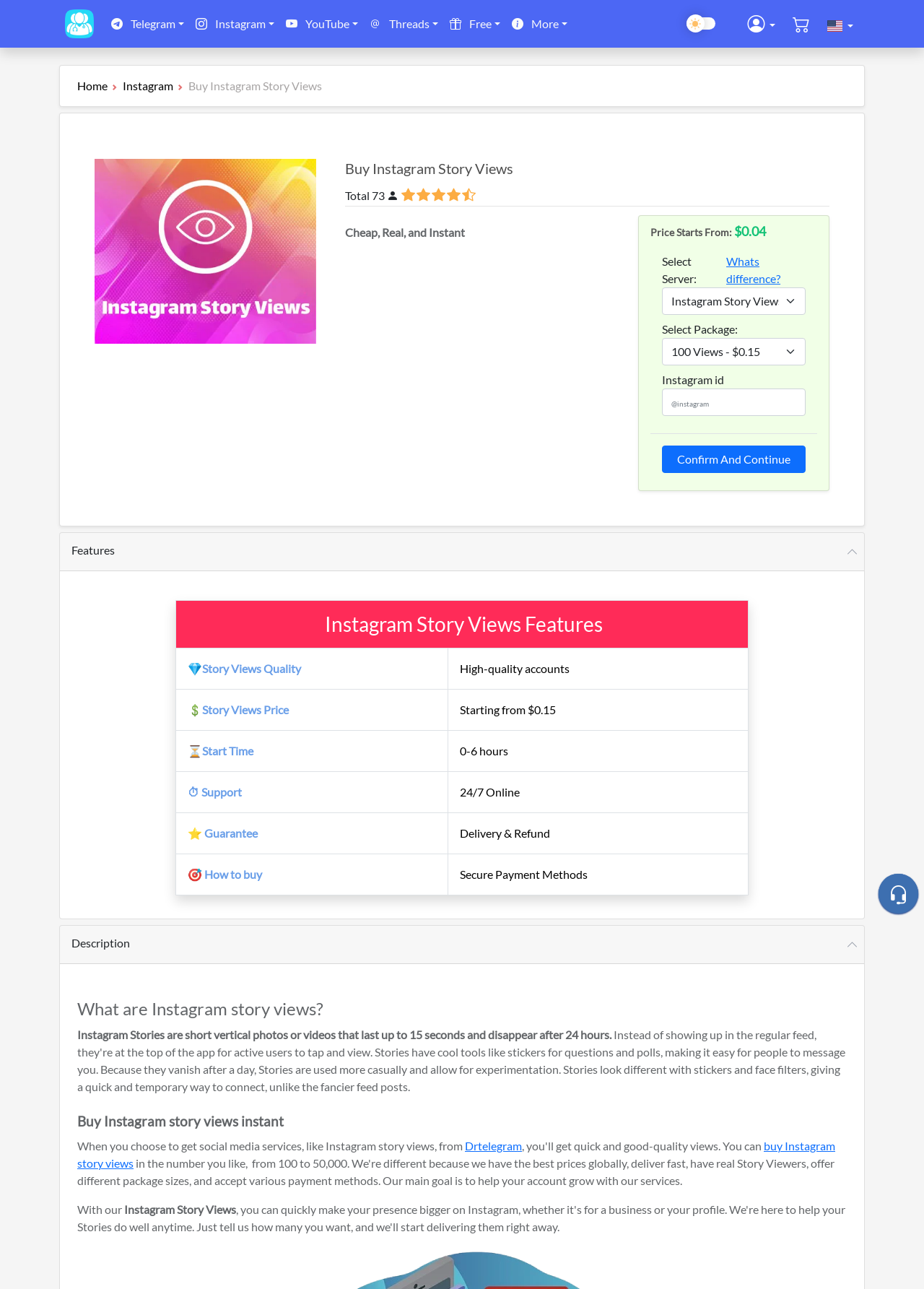Identify the bounding box coordinates of the section to be clicked to complete the task described by the following instruction: "Click the What's difference link". The coordinates should be four float numbers between 0 and 1, formatted as [left, top, right, bottom].

[0.786, 0.197, 0.845, 0.221]